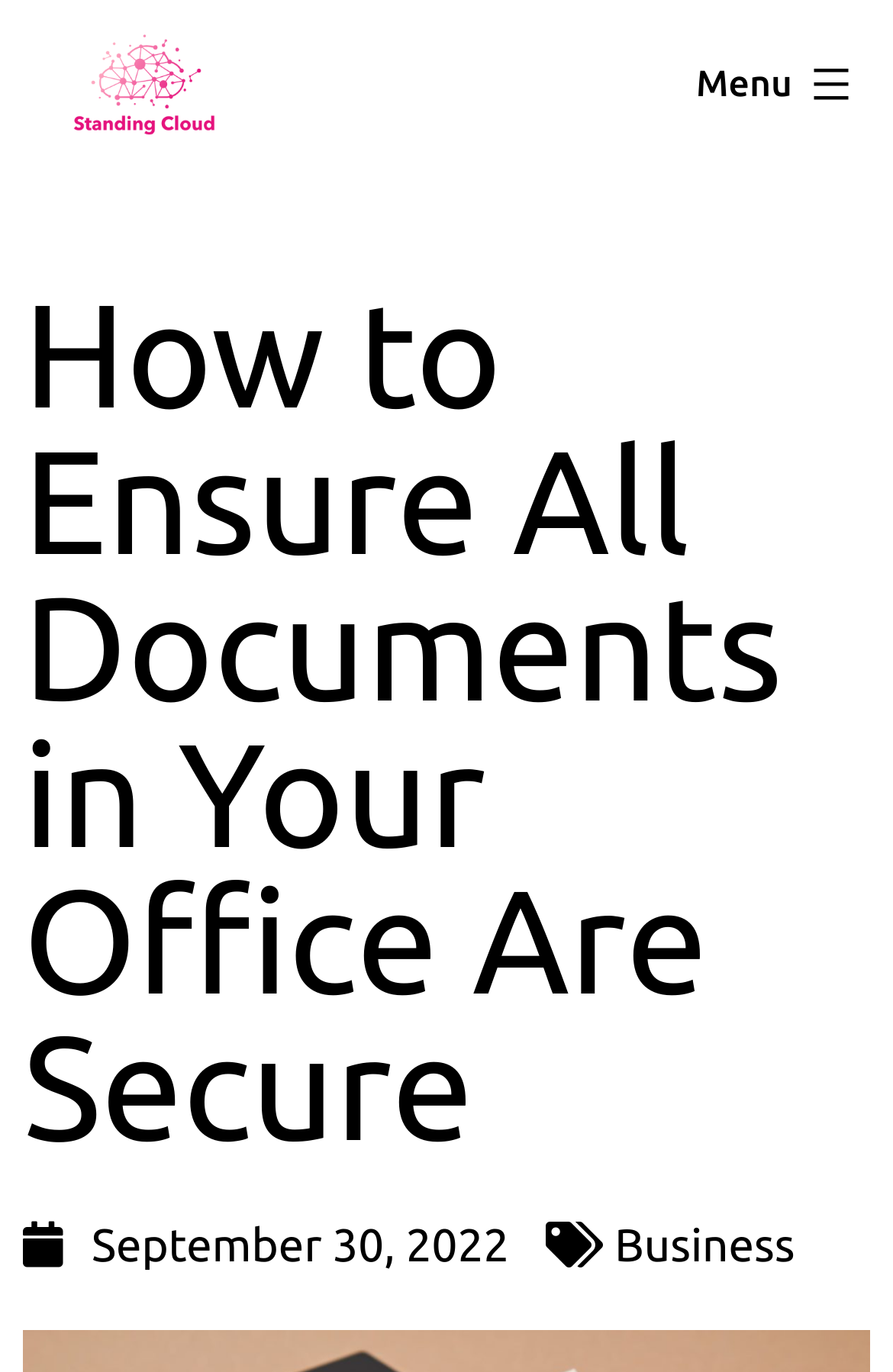Elaborate on the different components and information displayed on the webpage.

The webpage is about document security tips in an office setting. At the top left corner, there is a logo of "StandingCloud" which is both a link and an image. To the right of the logo, there is a "Menu" button that is not expanded. 

Below the top section, there is a prominent heading that reads "How to Ensure All Documents in Your Office Are Secure", which takes up most of the width of the page. 

At the bottom of the page, there are two links. The first link is on the left side and displays the date "September 30, 2022". The second link is on the right side and is labeled "Business".